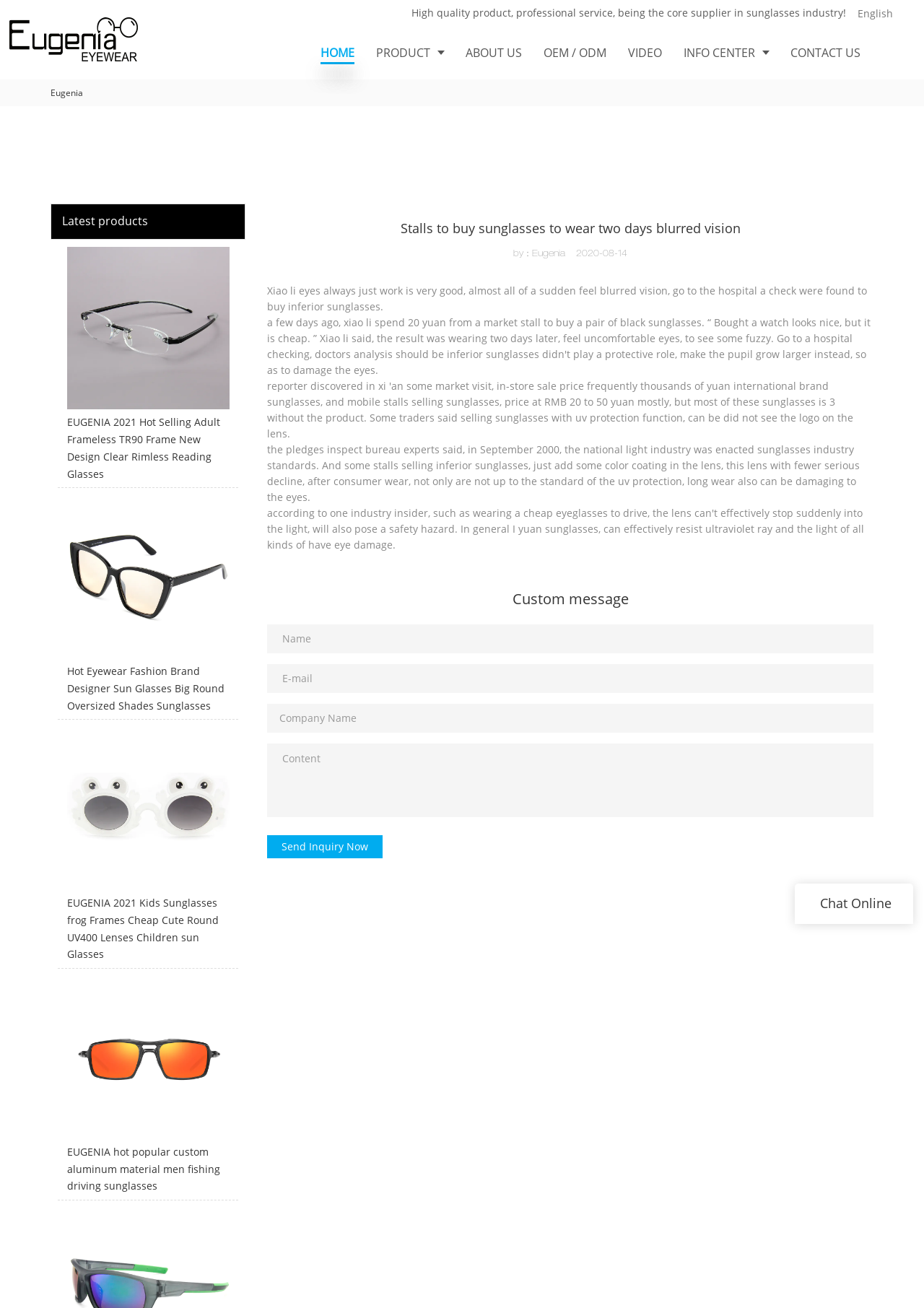Can you pinpoint the bounding box coordinates for the clickable element required for this instruction: "Enter your name in the 'Name' field"? The coordinates should be four float numbers between 0 and 1, i.e., [left, top, right, bottom].

[0.289, 0.477, 0.945, 0.499]